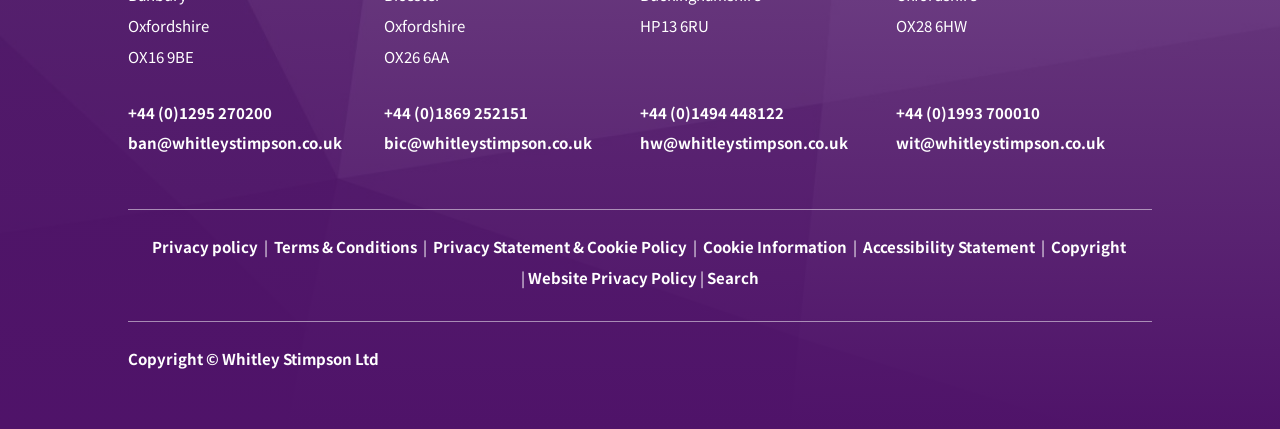Show the bounding box coordinates of the element that should be clicked to complete the task: "View the privacy policy".

[0.118, 0.55, 0.201, 0.599]